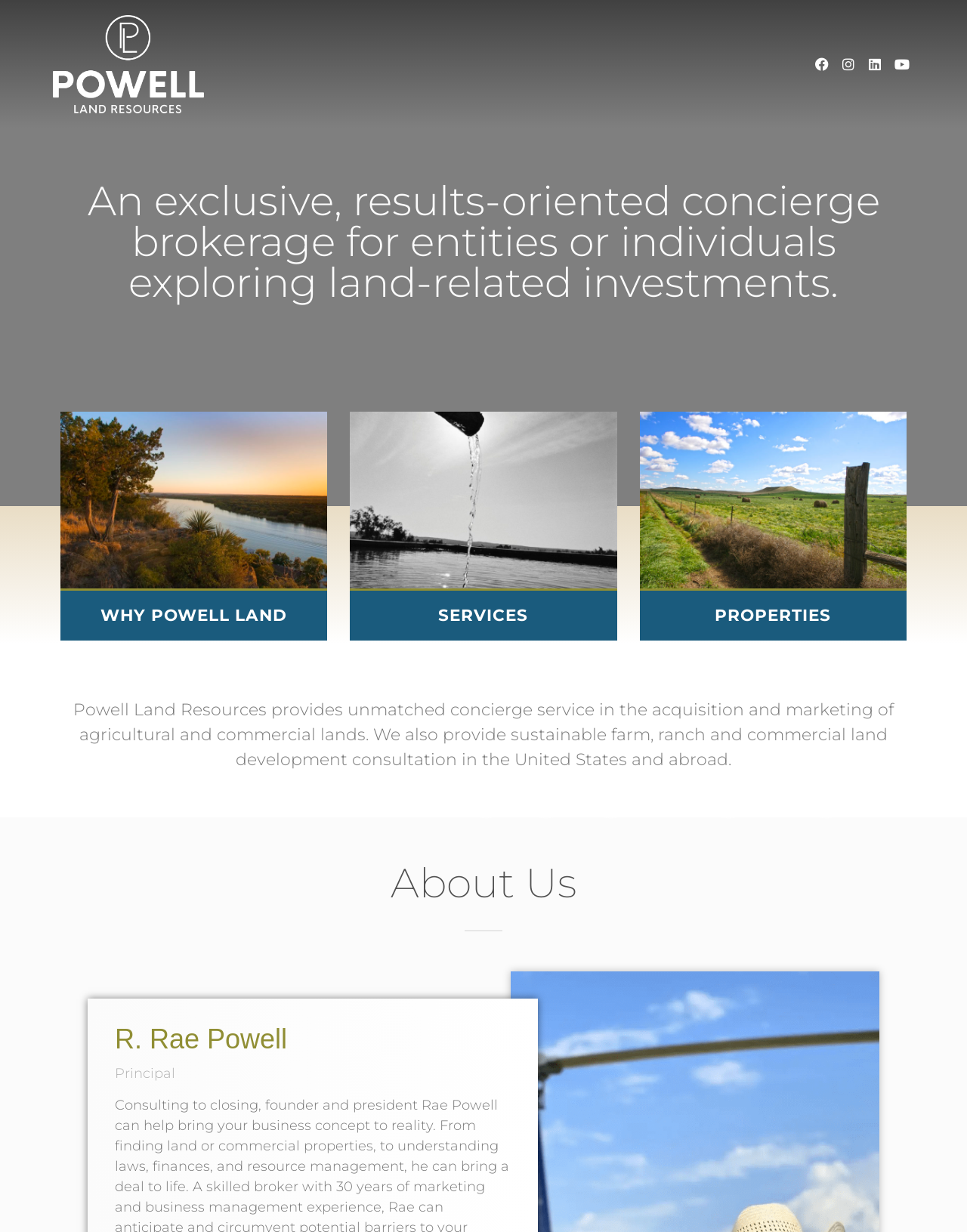Please give a succinct answer to the question in one word or phrase:
What services does the company provide?

Concierge brokerage, land development consultation